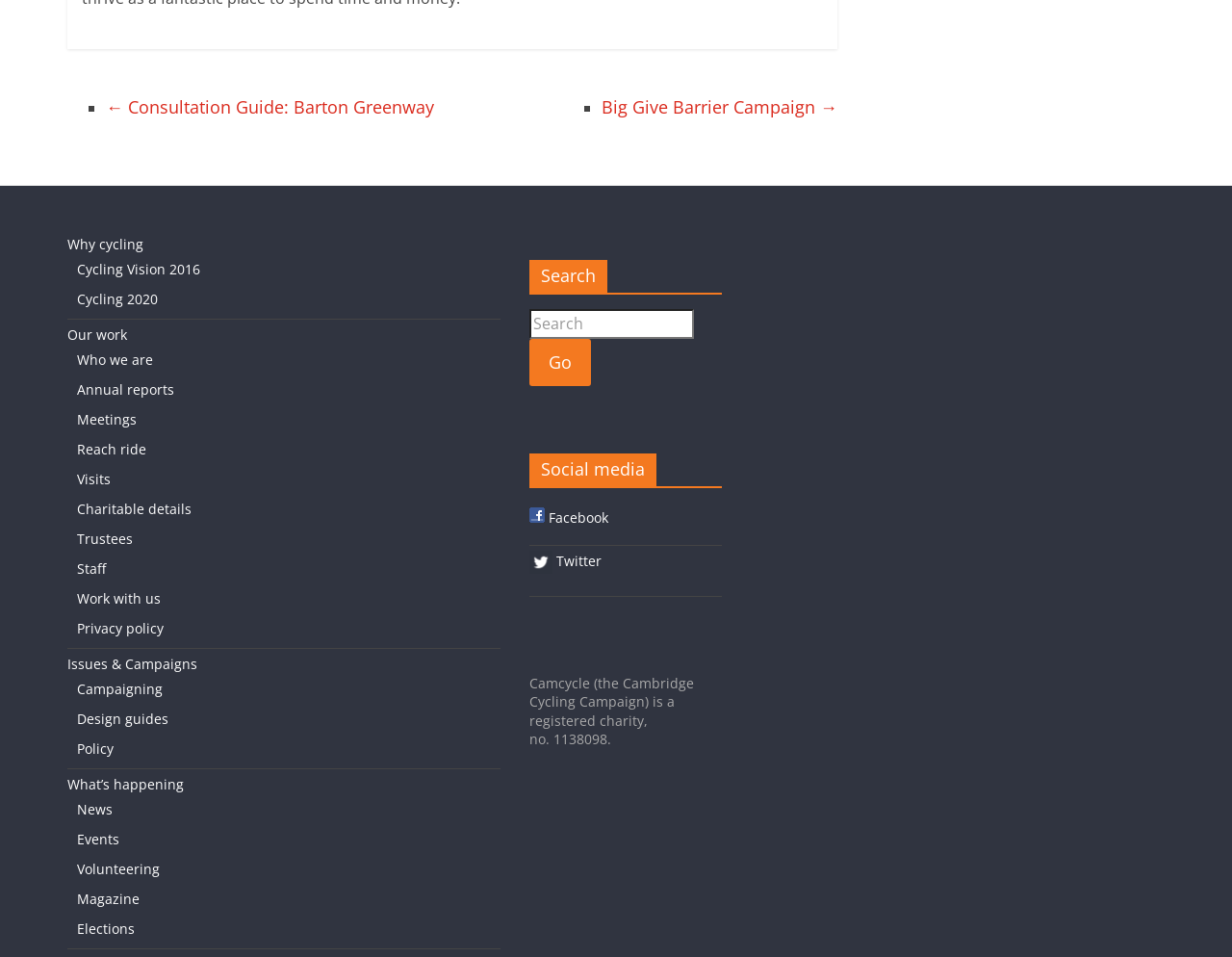What is the name of the charity?
Based on the content of the image, thoroughly explain and answer the question.

I found the answer by looking at the text in the complementary section at the bottom of the page, which states 'Camcycle (the Cambridge Cycling Campaign) is a registered charity...'.